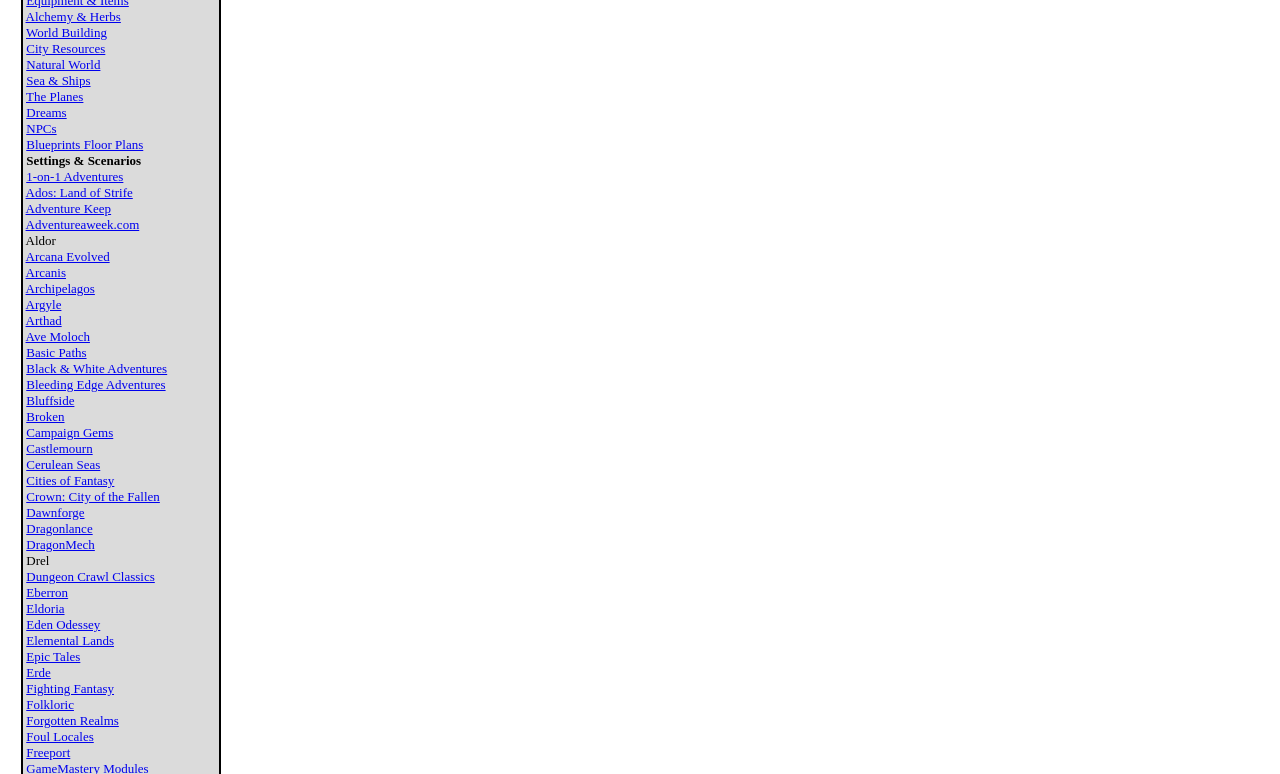Provide the bounding box coordinates of the UI element this sentence describes: "Cities of Fantasy".

[0.021, 0.611, 0.089, 0.63]